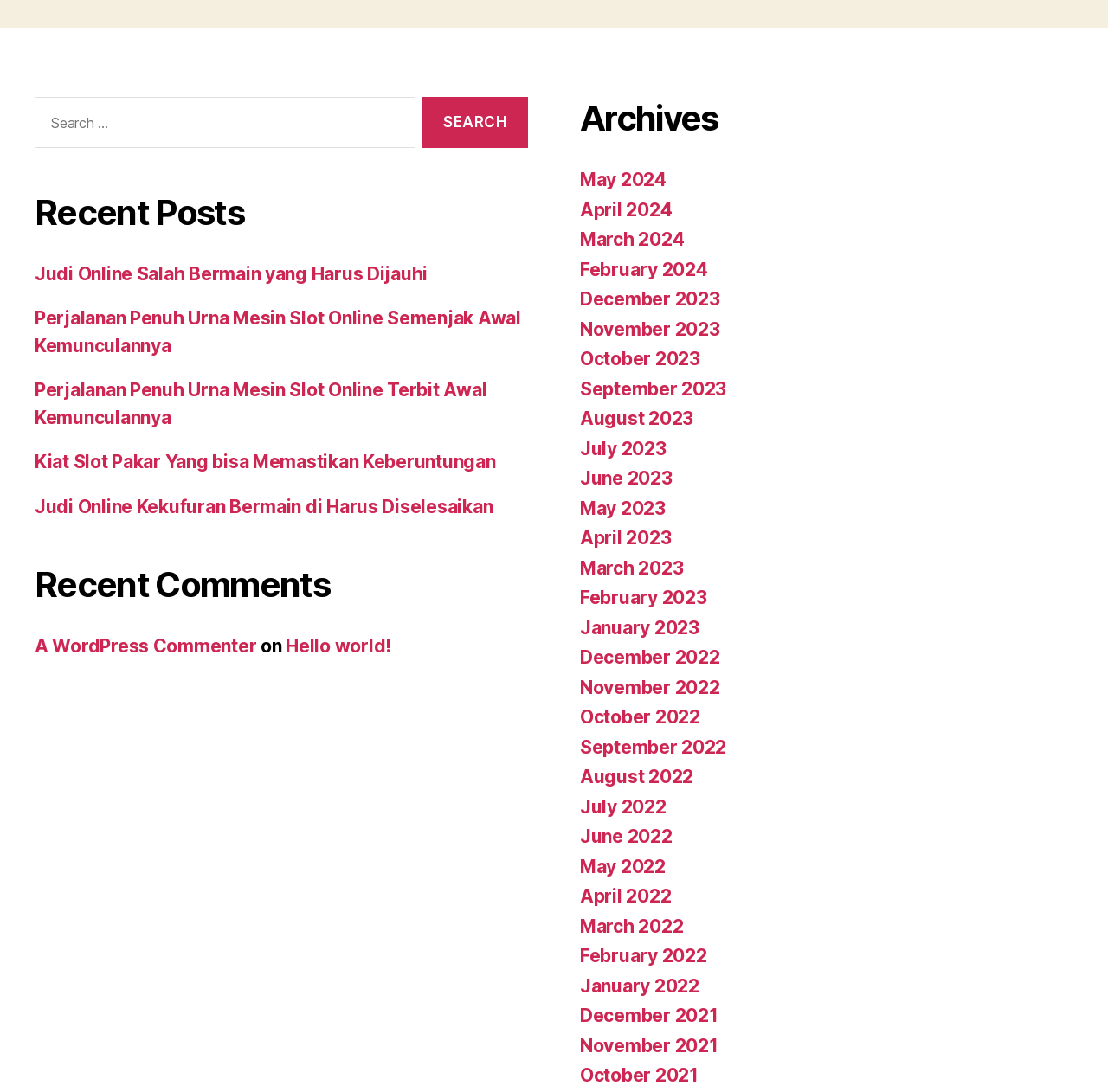Respond to the question below with a single word or phrase:
How many months are listed in the Archives section?

24